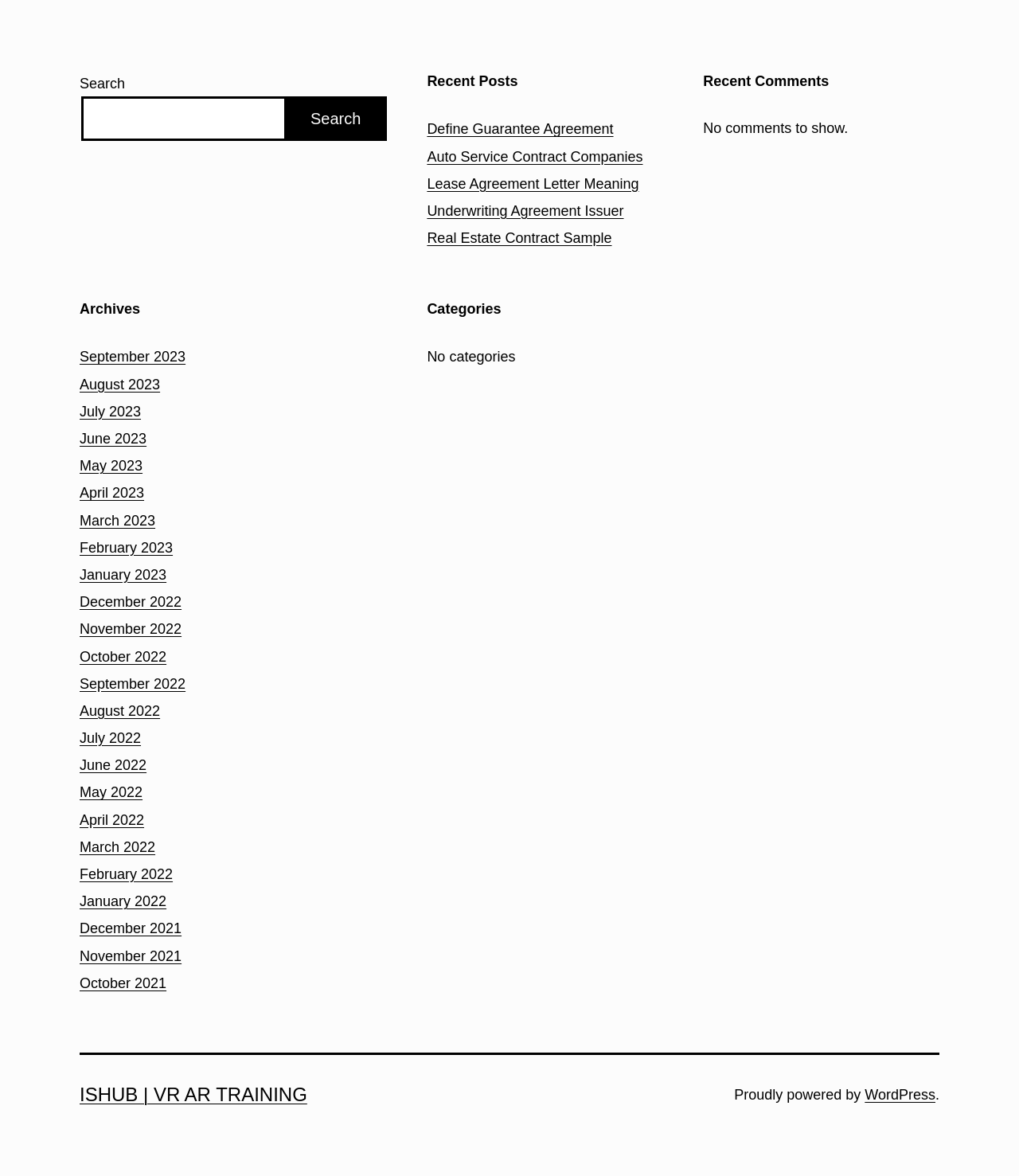Respond to the question below with a single word or phrase:
How many months are listed in the archives?

18